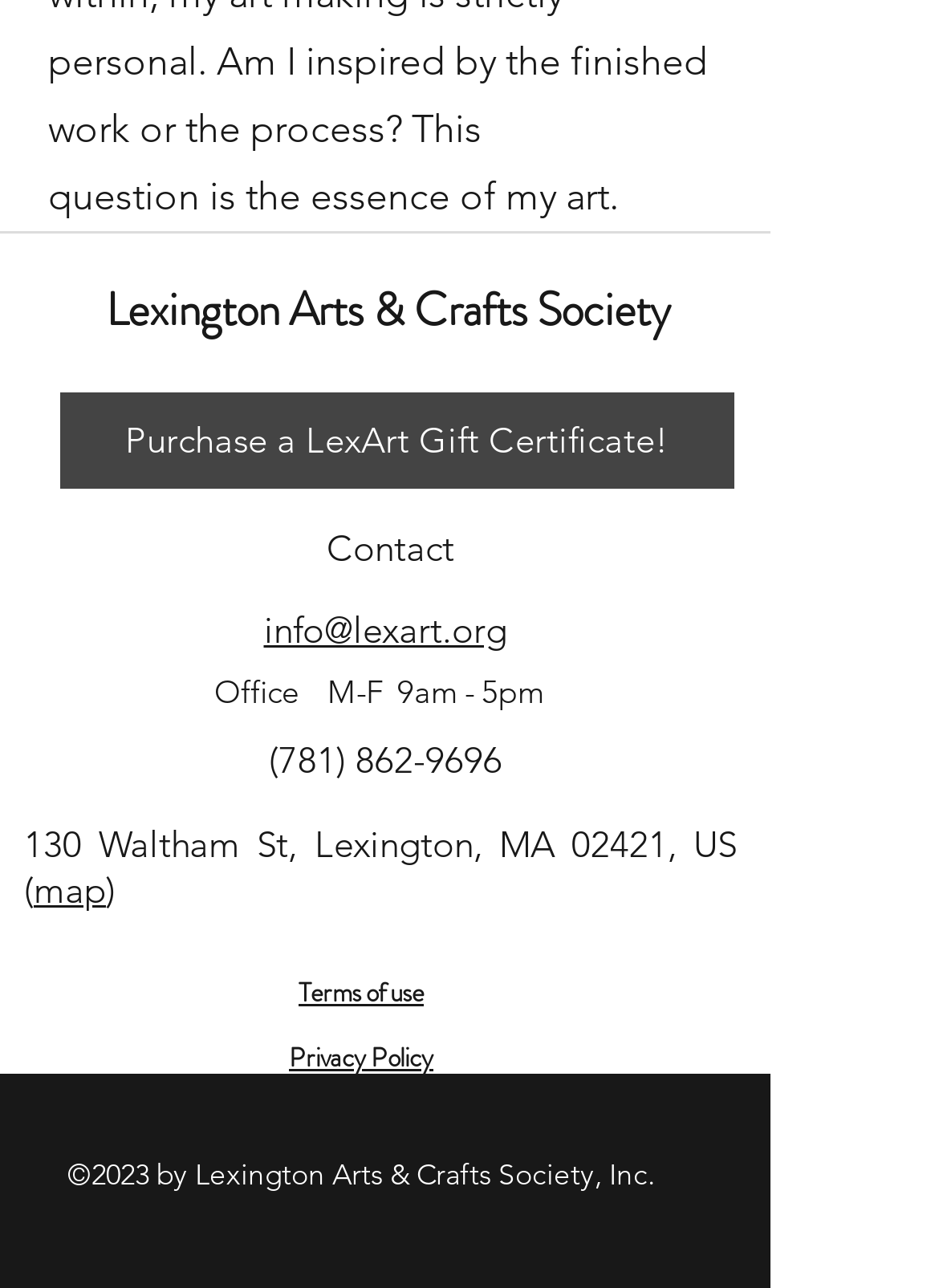What year does the copyright belong to?
Analyze the image and provide a thorough answer to the question.

The copyright information can be found at the bottom of the webpage, where there is a static text element displaying the copyright information '©2023 by Lexington Arts & Crafts Society, Inc.'.